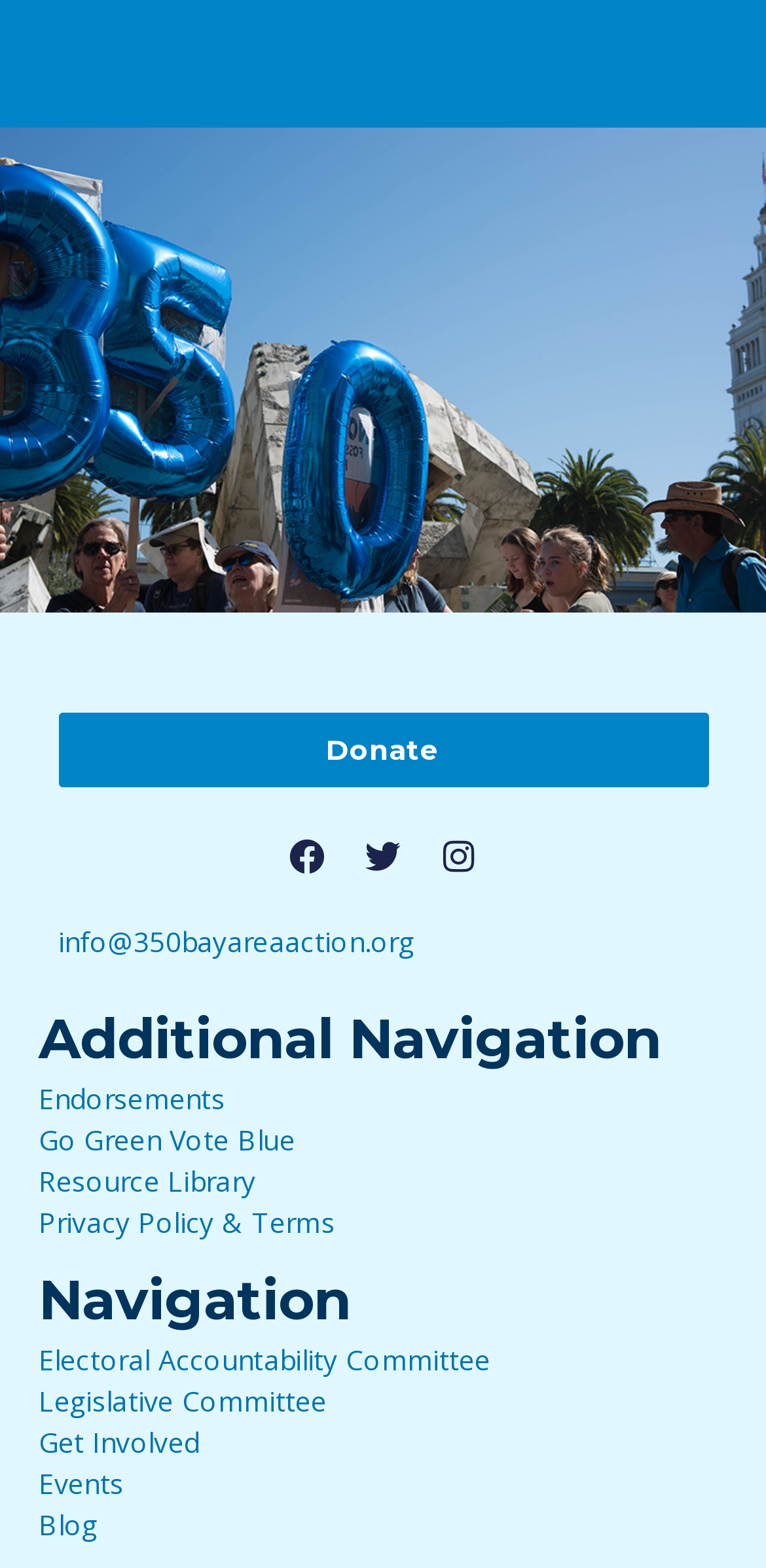Pinpoint the bounding box coordinates of the clickable element to carry out the following instruction: "Follow on Facebook."

[0.364, 0.527, 0.437, 0.563]